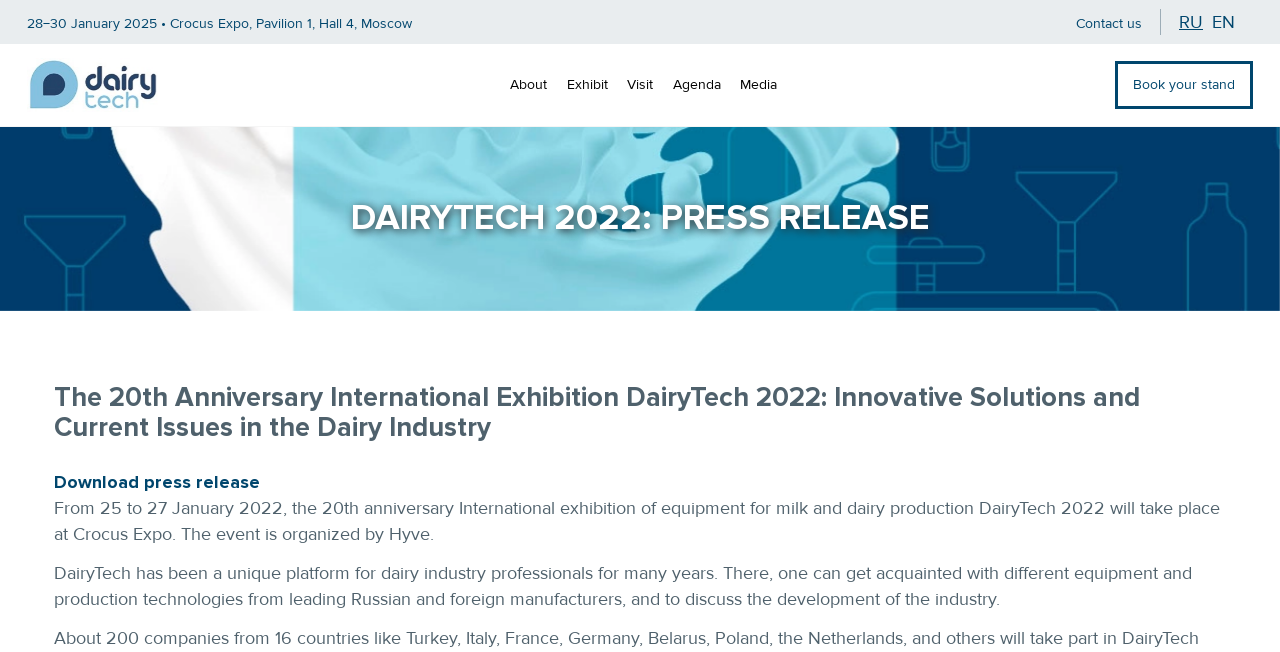Provide the bounding box coordinates of the HTML element described as: "Download press release". The bounding box coordinates should be four float numbers between 0 and 1, i.e., [left, top, right, bottom].

[0.042, 0.722, 0.203, 0.756]